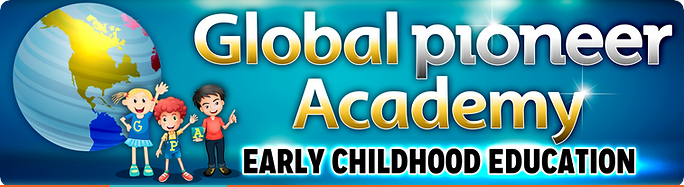Generate an in-depth description of the image.

The image features a vibrant logo for Global Pioneer Academy, highlighting its focus on early childhood education. Centered in the design is a globe symbolizing global outreach, surrounded by bright blue tones that convey a welcoming atmosphere. To the left, two cheerful cartoon children, a girl in a blue skirt holding a sign with "G" and a boy in a red shirt with "P," represent the academy's commitment to nurturing young learners. The bold text "Global Pioneer Academy" stands out in a dynamic font, while the phrase "EARLY CHILDHOOD EDUCATION" is prominently displayed below, emphasizing the institution's educational mission. This logo encapsulates the essence of creativity and exploration within the academy's philosophy.